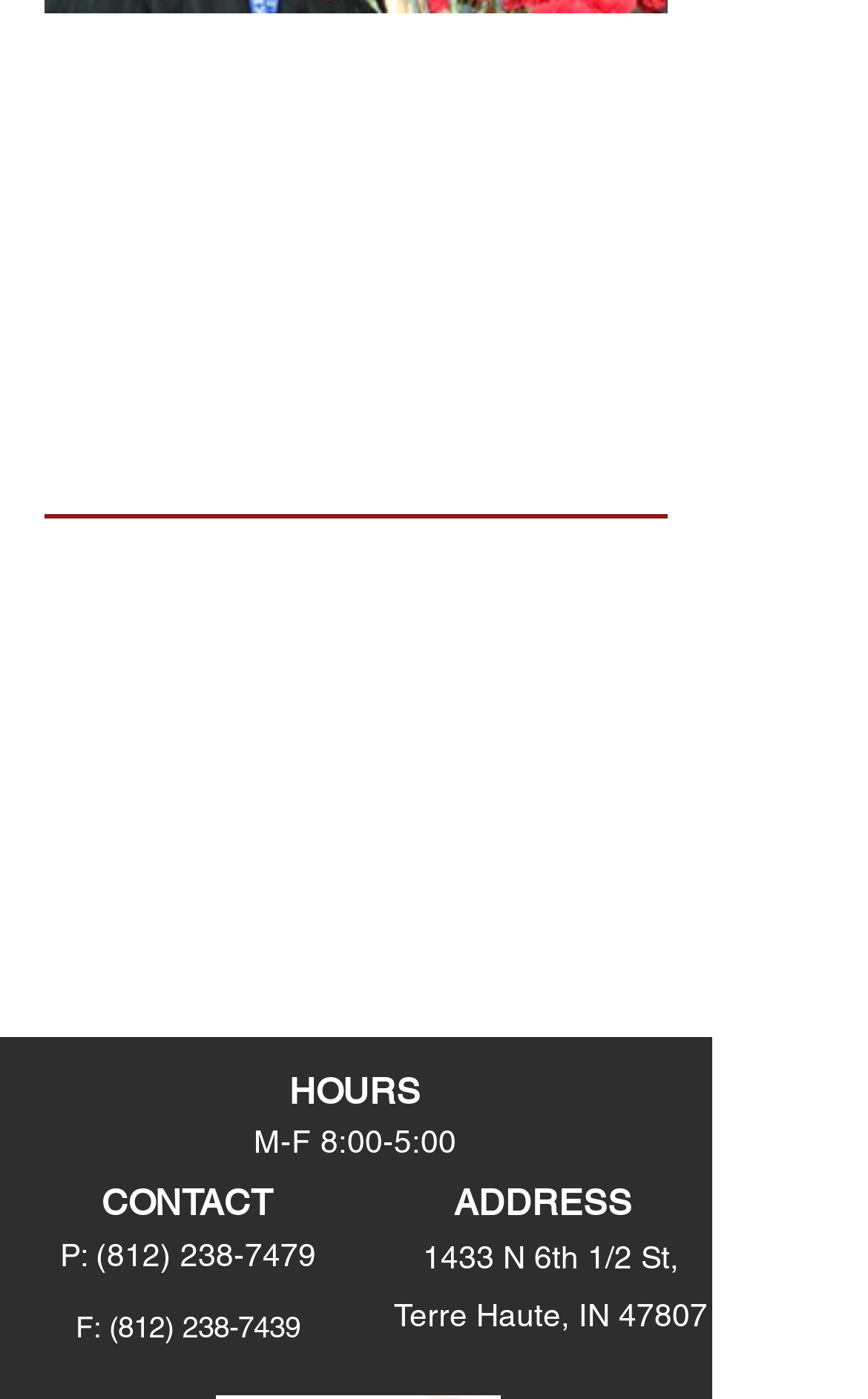Identify the bounding box coordinates of the clickable section necessary to follow the following instruction: "Click on 'Food as Medicine'". The coordinates should be presented as four float numbers from 0 to 1, i.e., [left, top, right, bottom].

[0.051, 0.483, 0.346, 0.51]